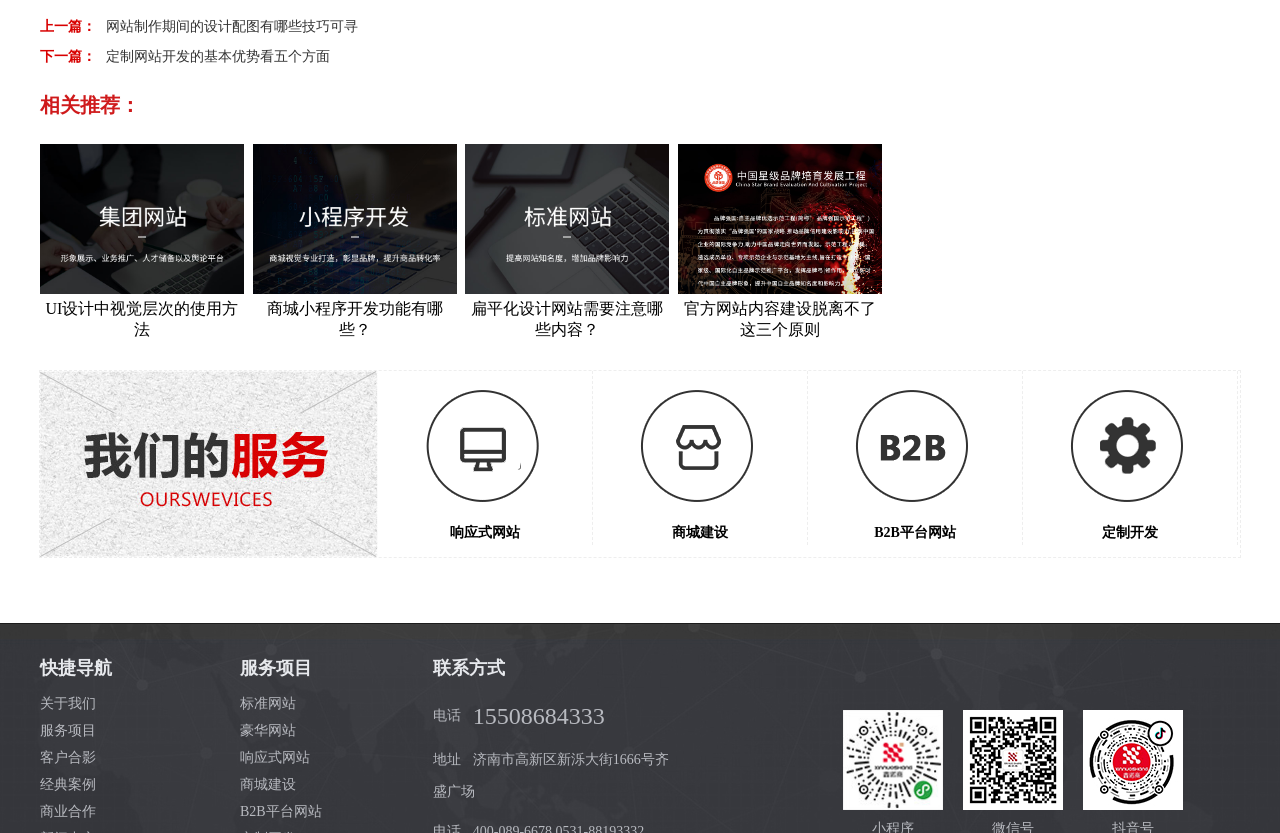Please locate the bounding box coordinates for the element that should be clicked to achieve the following instruction: "contact us through phone". Ensure the coordinates are given as four float numbers between 0 and 1, i.e., [left, top, right, bottom].

[0.369, 0.844, 0.472, 0.875]